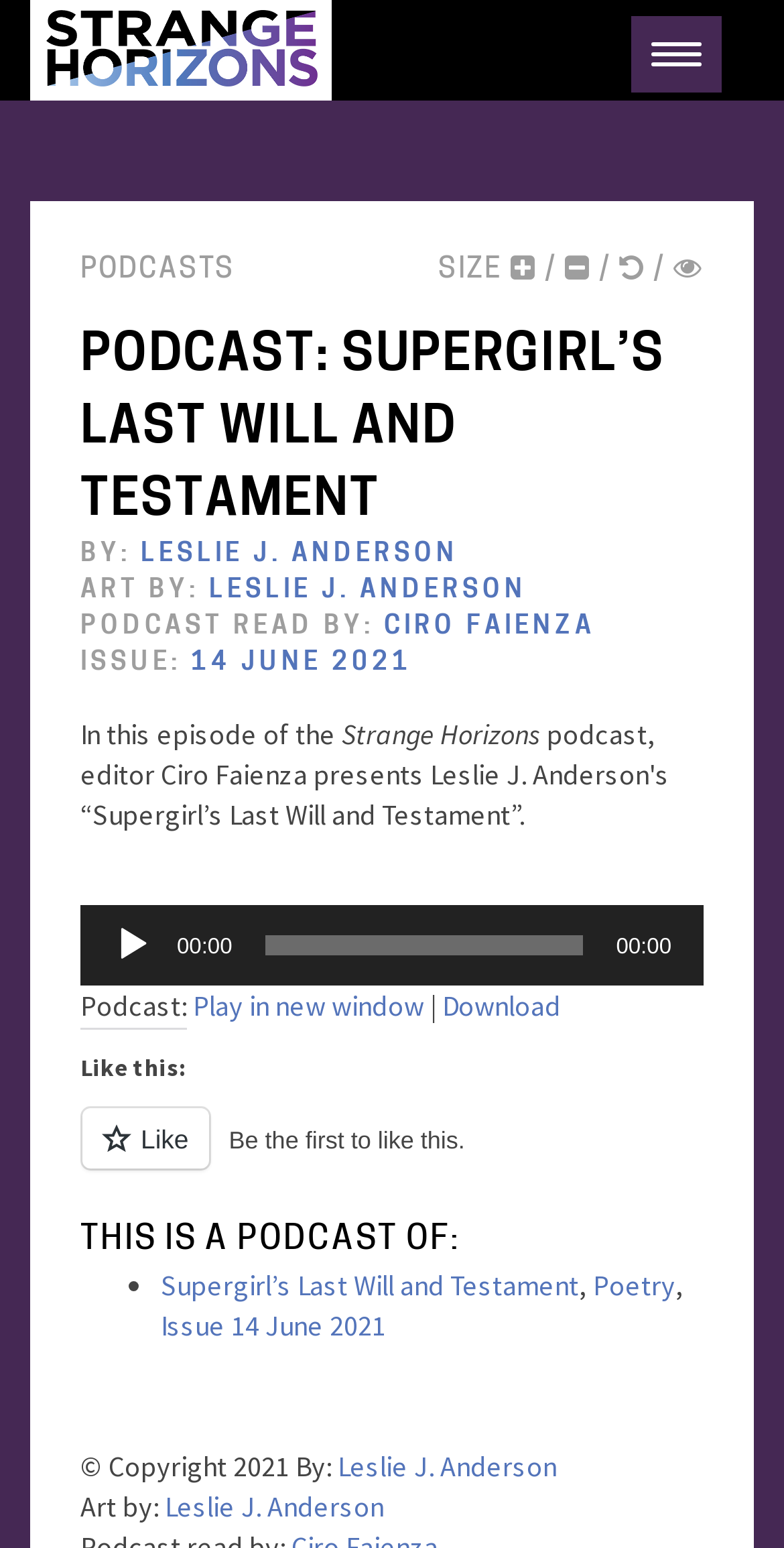From the webpage screenshot, predict the bounding box coordinates (top-left x, top-left y, bottom-right x, bottom-right y) for the UI element described here: Leslie J. Anderson

[0.431, 0.936, 0.71, 0.959]